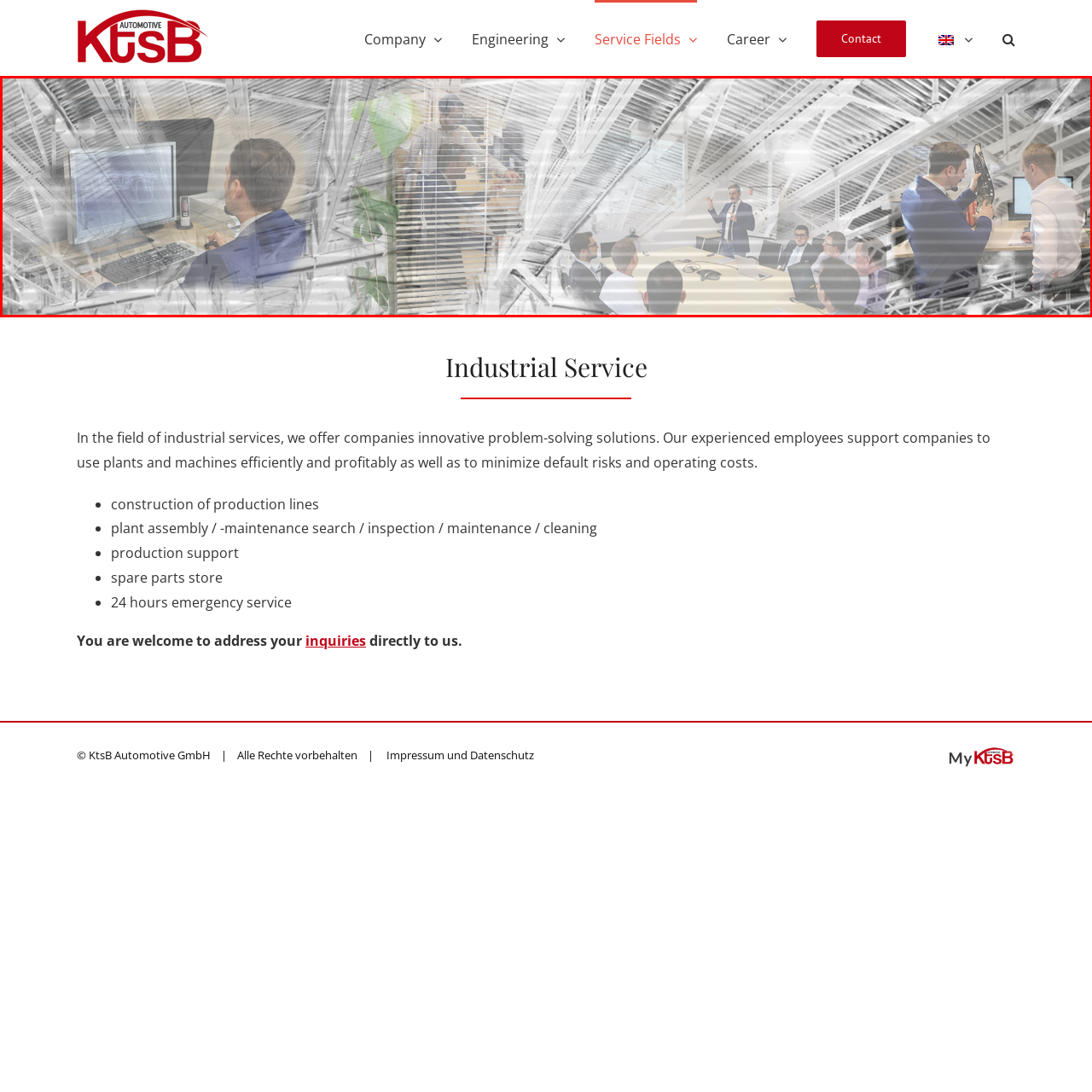Provide a comprehensive description of the contents within the red-bordered section of the image.

The image showcases a dynamic workspace at KtsB Automotive GmbH, reflecting the company's focus on industrial services and engineering solutions. On the left side, a professional is sitting at a desk attentively working on a computer, possibly engaged in design or analysis. The image transitions to a collaborative environment, where team members are gathered around a table, illustrating an engaging meeting scenario. A speaker is seen addressing the group, highlighting active communication and teamwork. The setting is enhanced by an industrial aesthetic, featuring exposed beams and natural elements like plants, creating a modern yet welcoming atmosphere conducive to innovation and productivity.